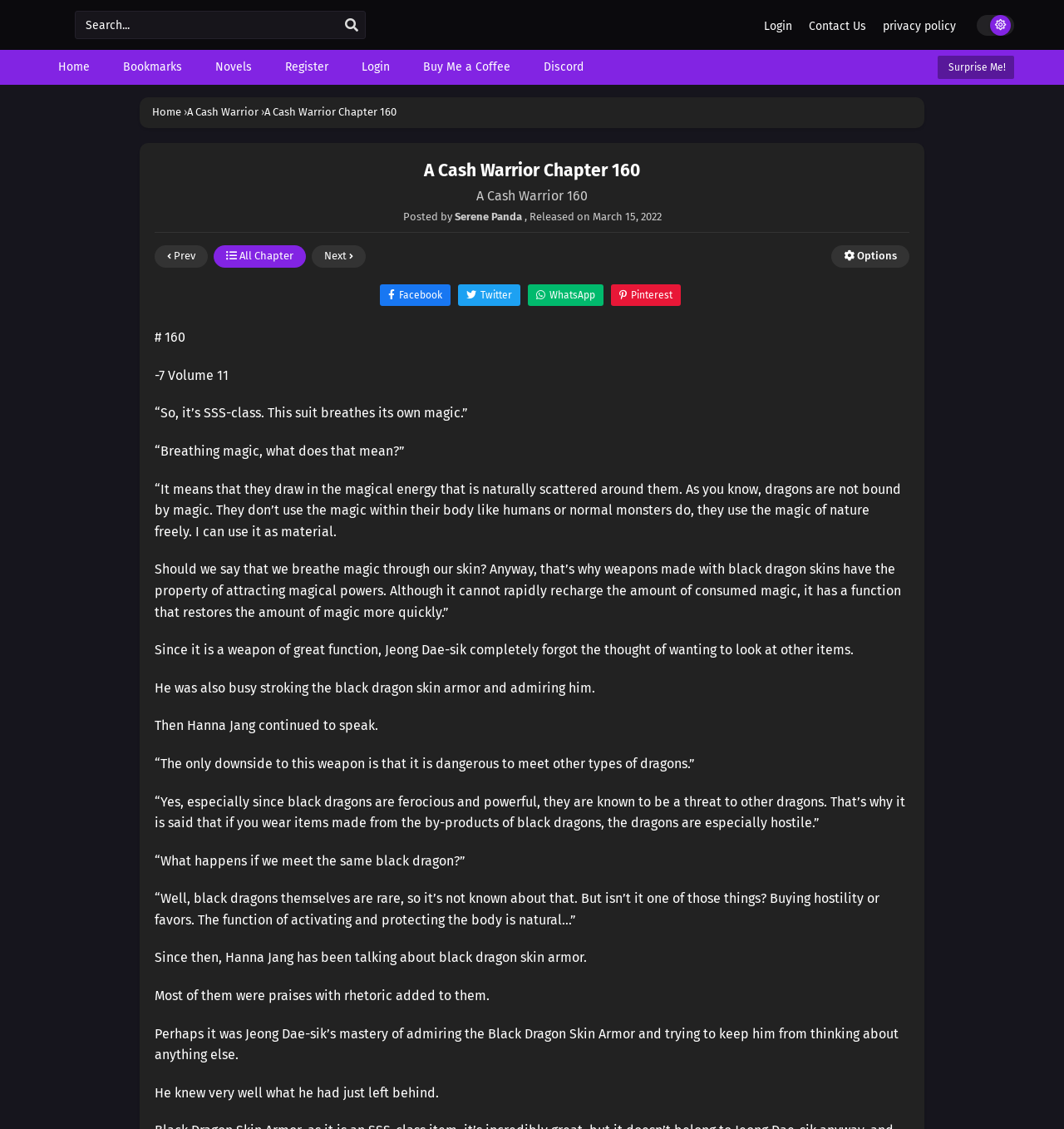Generate the main heading text from the webpage.

A Cash Warrior Chapter 160